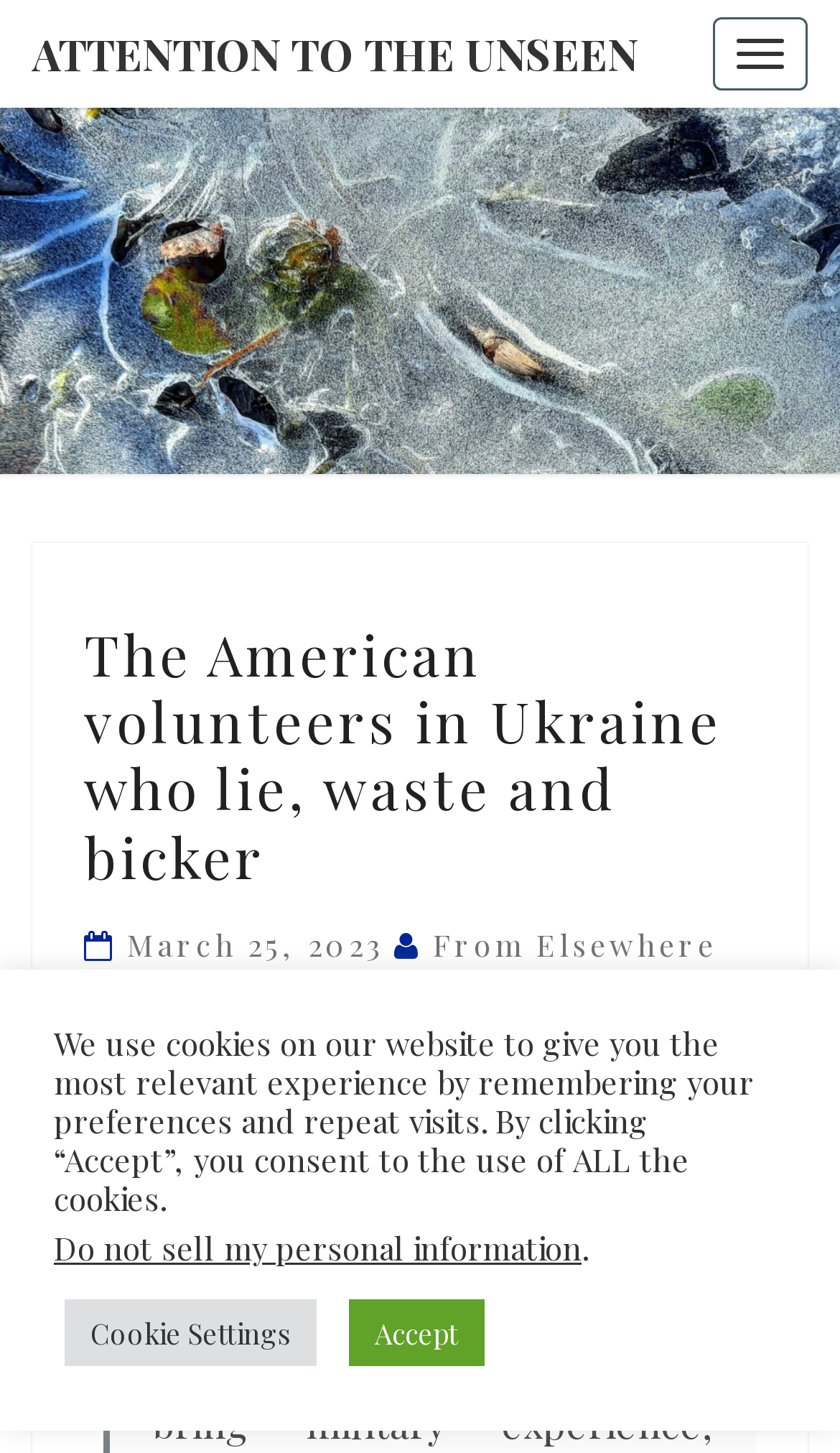Can you extract the headline from the webpage for me?

ATTENTION TO THE UNSEEN